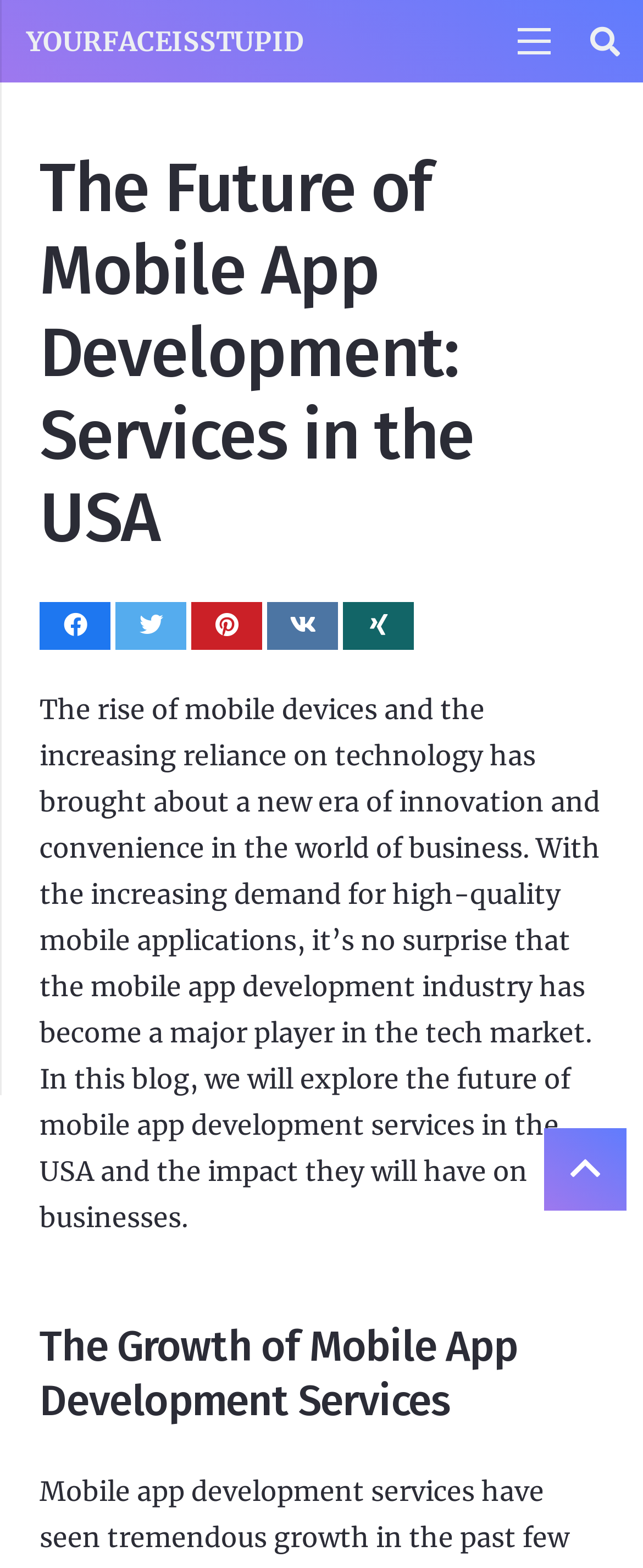Provide the bounding box coordinates for the area that should be clicked to complete the instruction: "Click on the 'YOURFACEISSTUPID' link".

[0.041, 0.016, 0.472, 0.037]